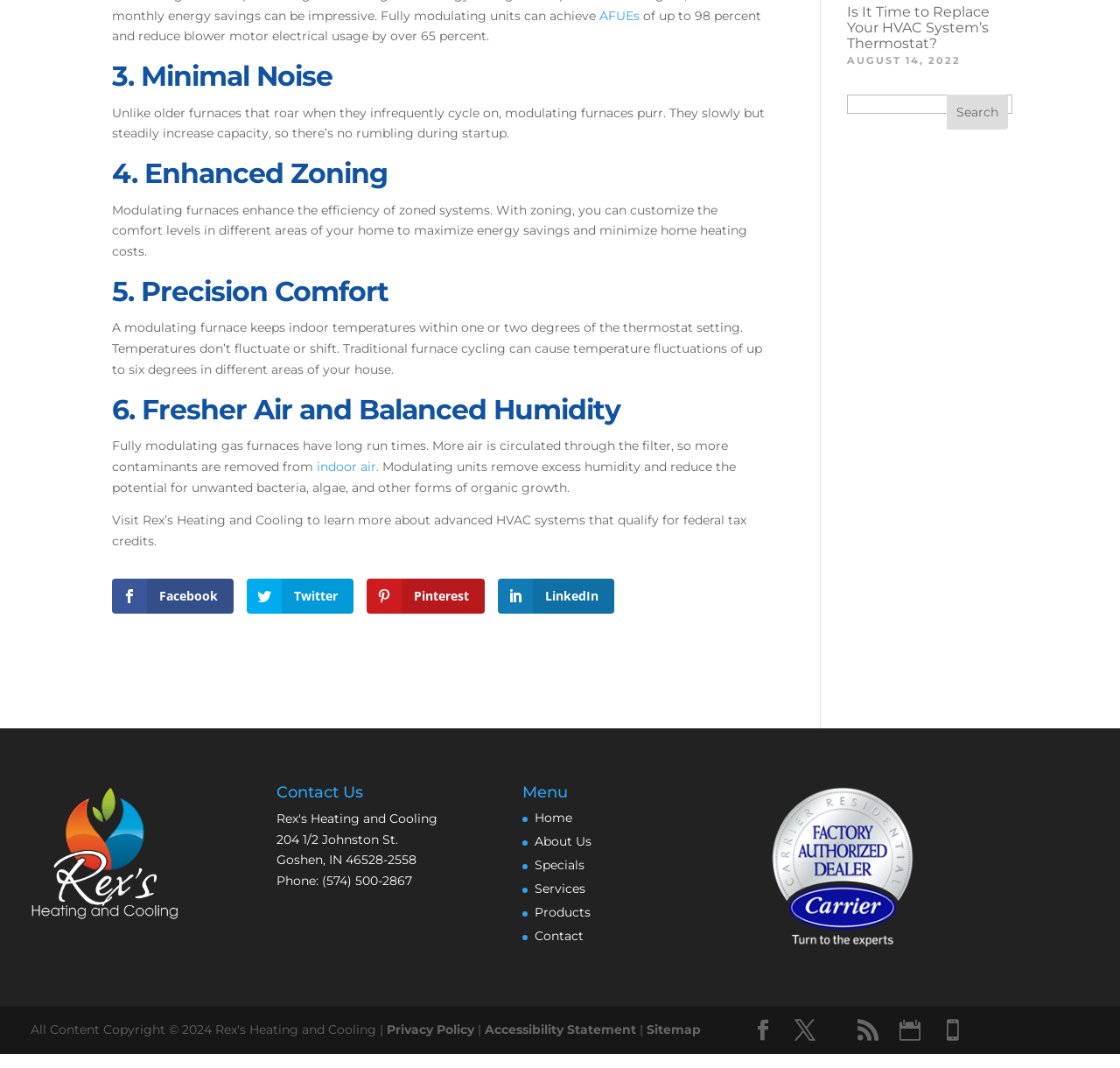Calculate the bounding box coordinates of the UI element given the description: "Sitemap".

[0.578, 0.97, 0.626, 0.985]